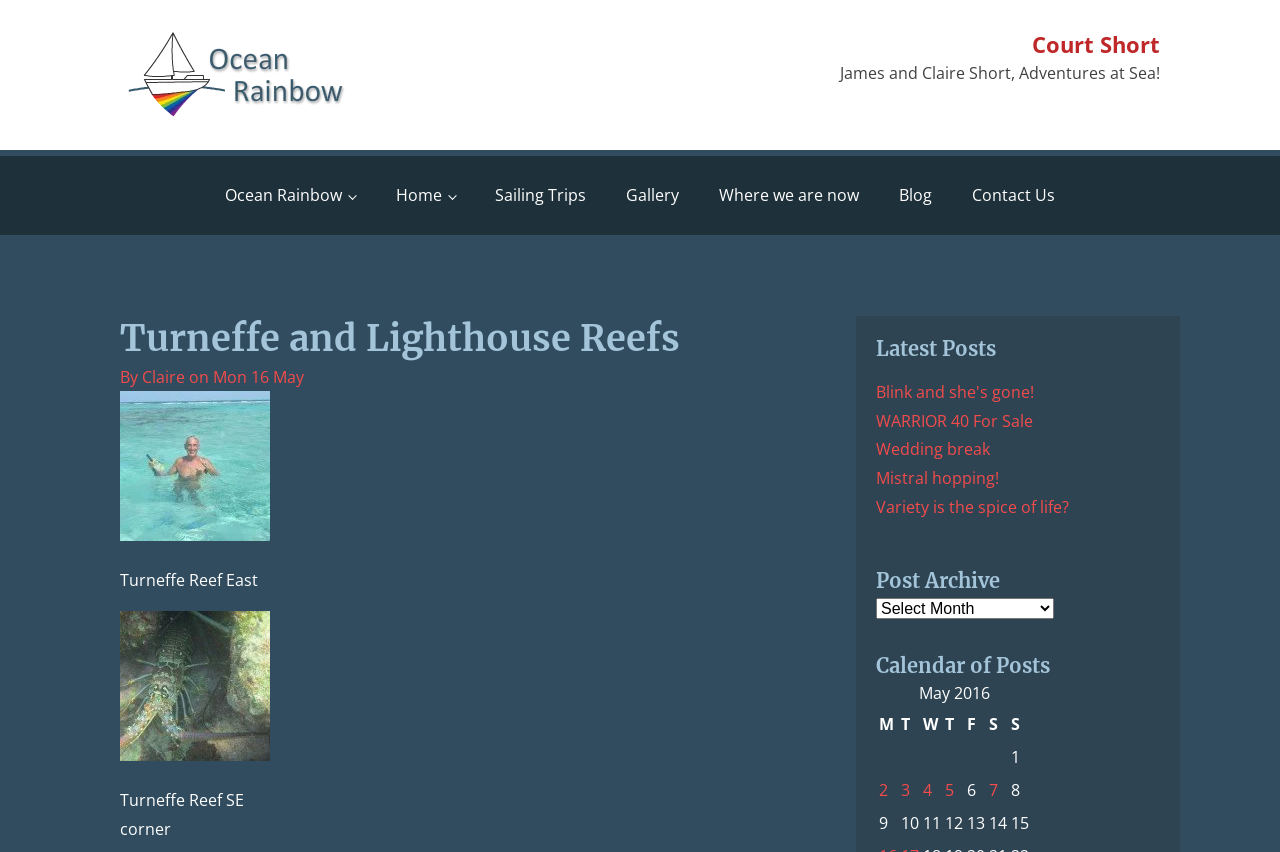What is the name of the sailing trip?
Answer the question based on the image using a single word or a brief phrase.

Turneffe and Lighthouse Reefs